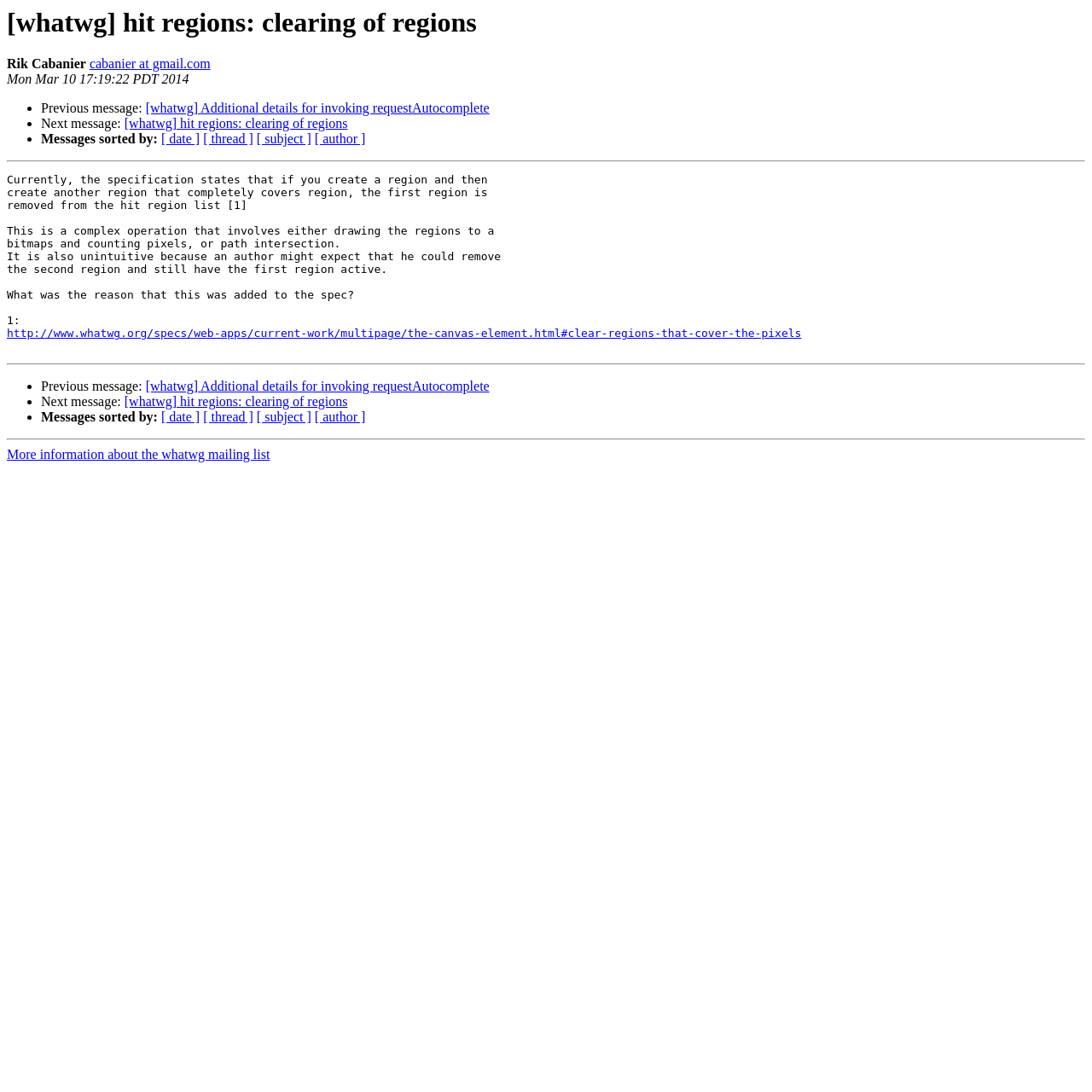Please find and report the bounding box coordinates of the element to click in order to perform the following action: "Share on Facebook". The coordinates should be expressed as four float numbers between 0 and 1, in the format [left, top, right, bottom].

None